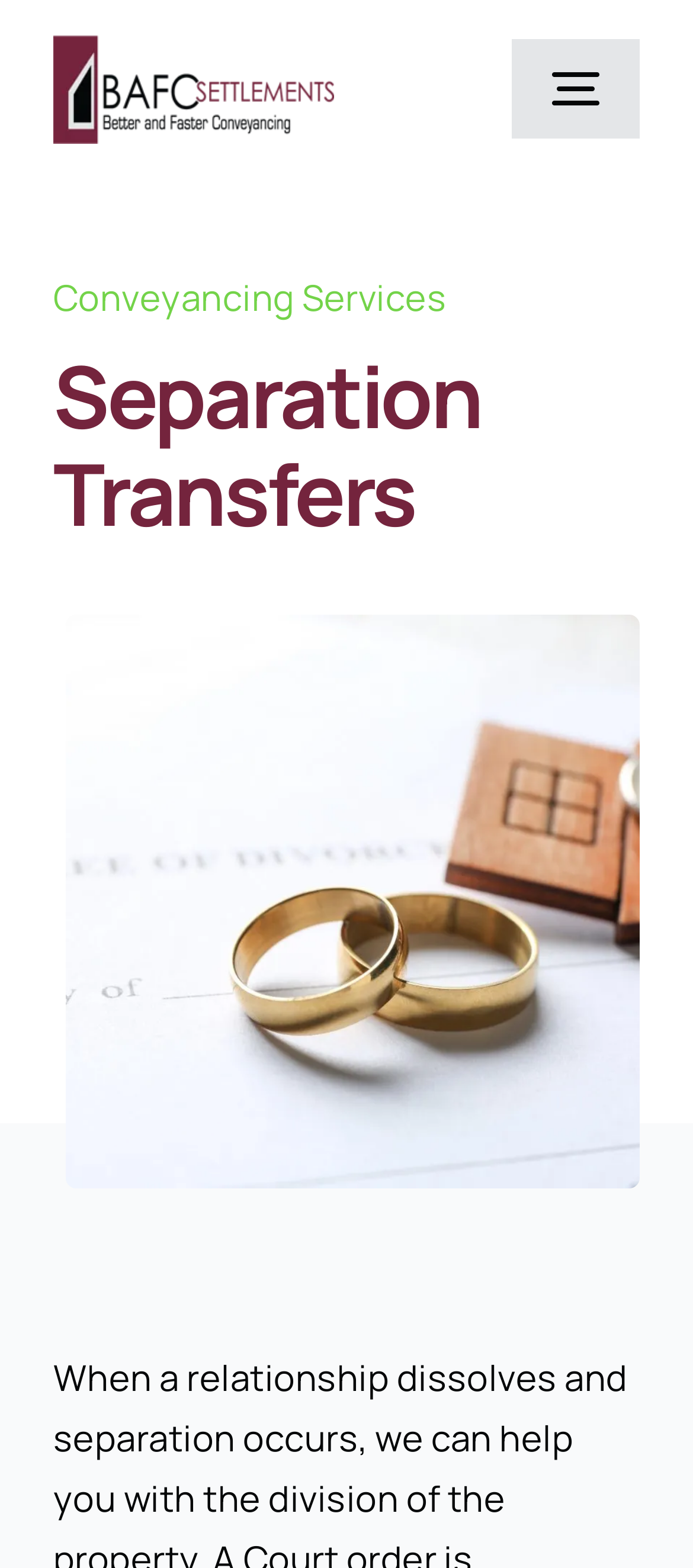What is the service provided by BAFC Settlements? Analyze the screenshot and reply with just one word or a short phrase.

Conveyancing Services